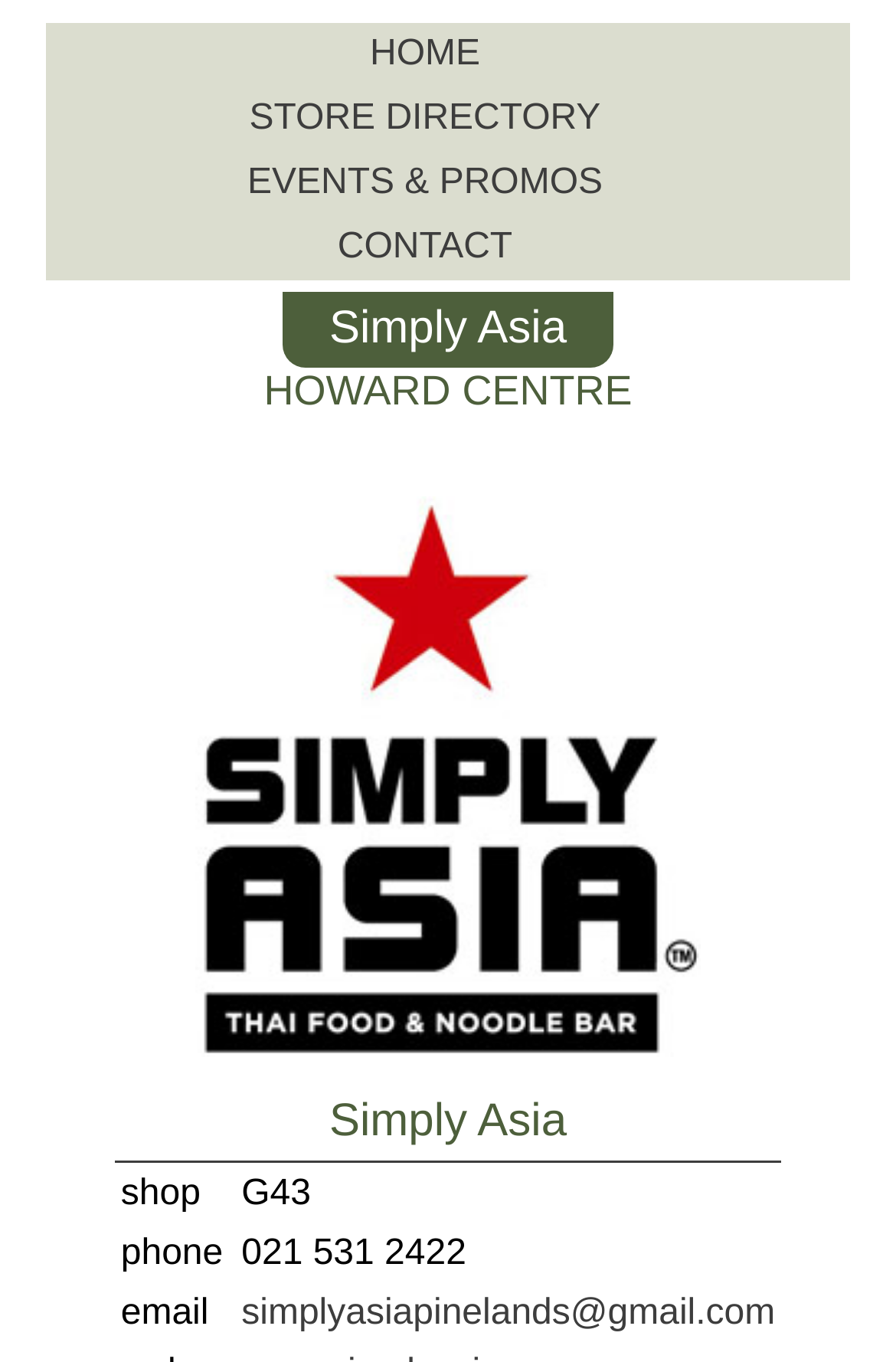What is the store name in the directory?
Provide a well-explained and detailed answer to the question.

I found the answer by examining the static text element 'Simply Asia' at [0.367, 0.223, 0.633, 0.26] and the column header element 'Simply Asia' at [0.127, 0.797, 0.873, 0.854], which suggests that the store name in the directory is Simply Asia.